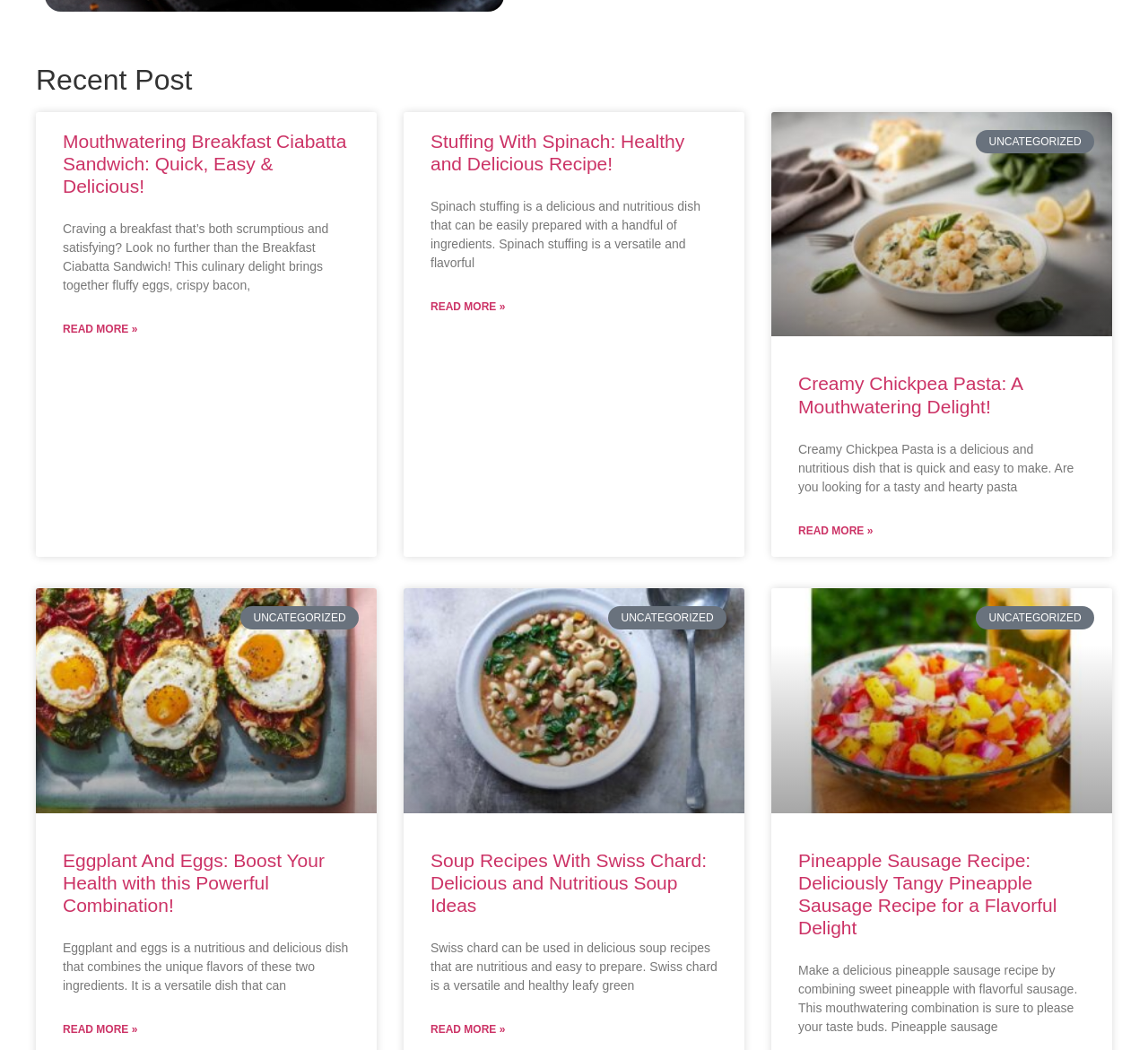Using the given element description, provide the bounding box coordinates (top-left x, top-left y, bottom-right x, bottom-right y) for the corresponding UI element in the screenshot: Read More »

[0.055, 0.973, 0.12, 0.988]